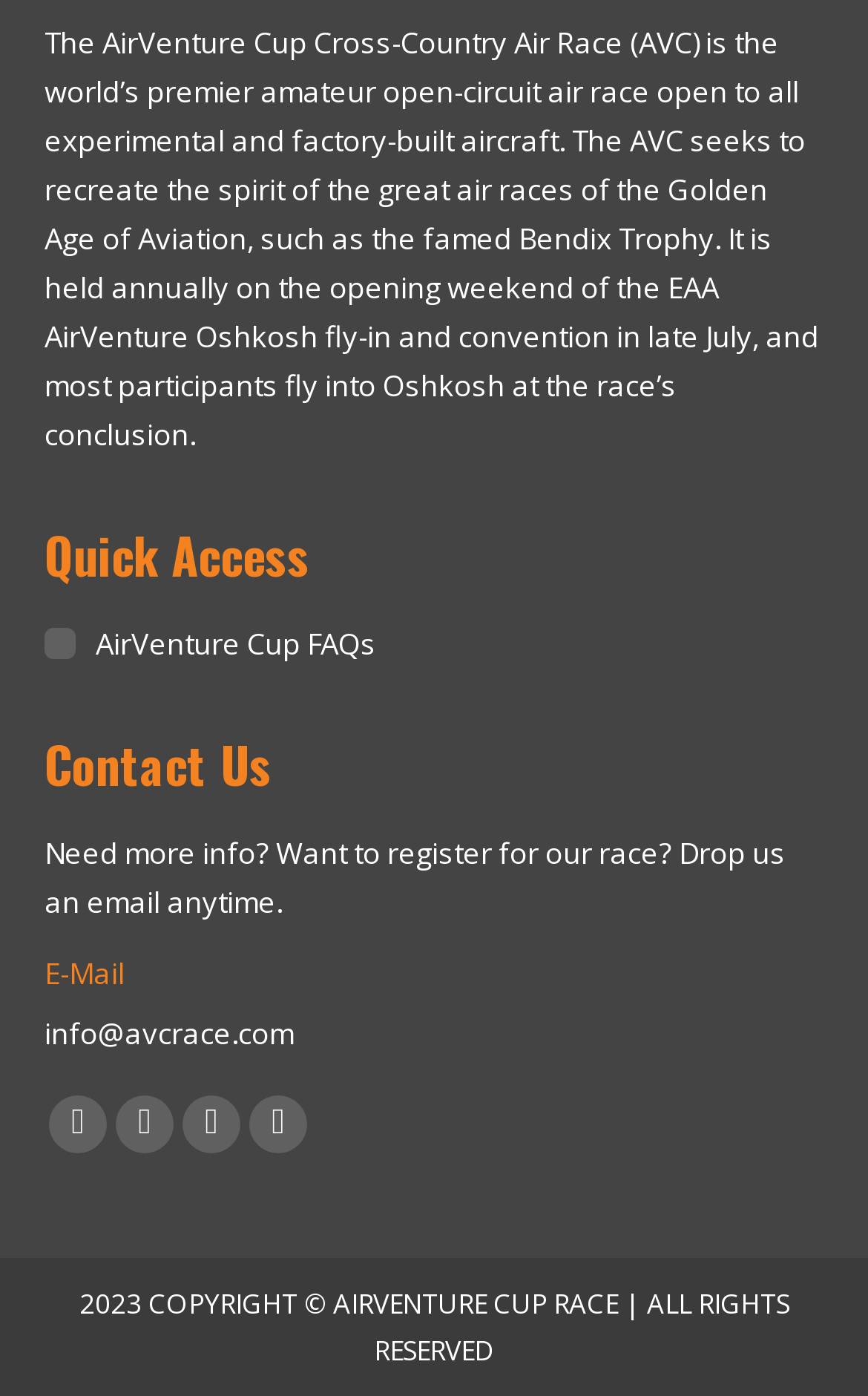Answer the following query with a single word or phrase:
What is the name of the air race described on this webpage?

AirVenture Cup